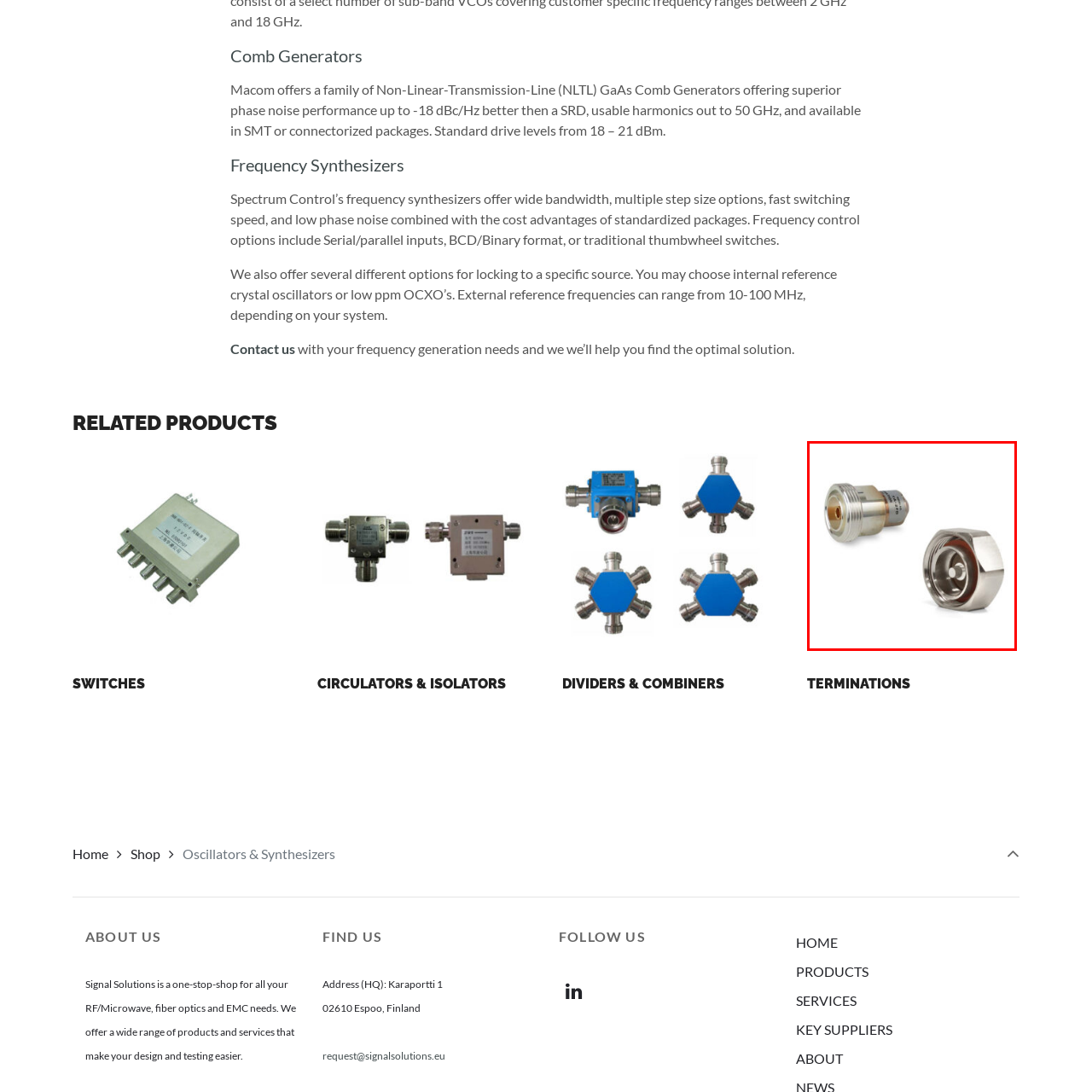What type of settings are the components ideal for?
Take a look at the image highlighted by the red bounding box and provide a detailed answer to the question.

The components, including the precision connector and load adapter, are ideal for use in testing, development, and operational settings, contributing to enhanced reliability in microwave and RF circuits.